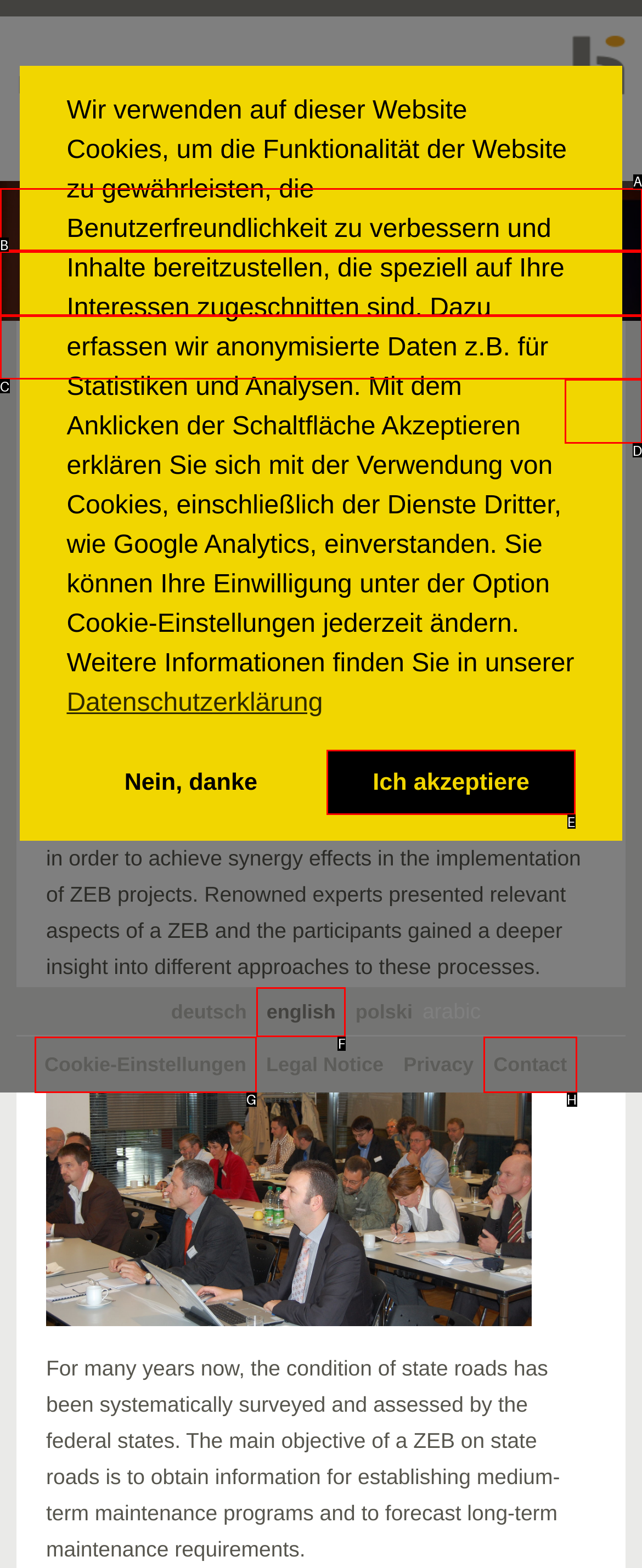Select the appropriate HTML element to click on to finish the task: view news.
Answer with the letter corresponding to the selected option.

A